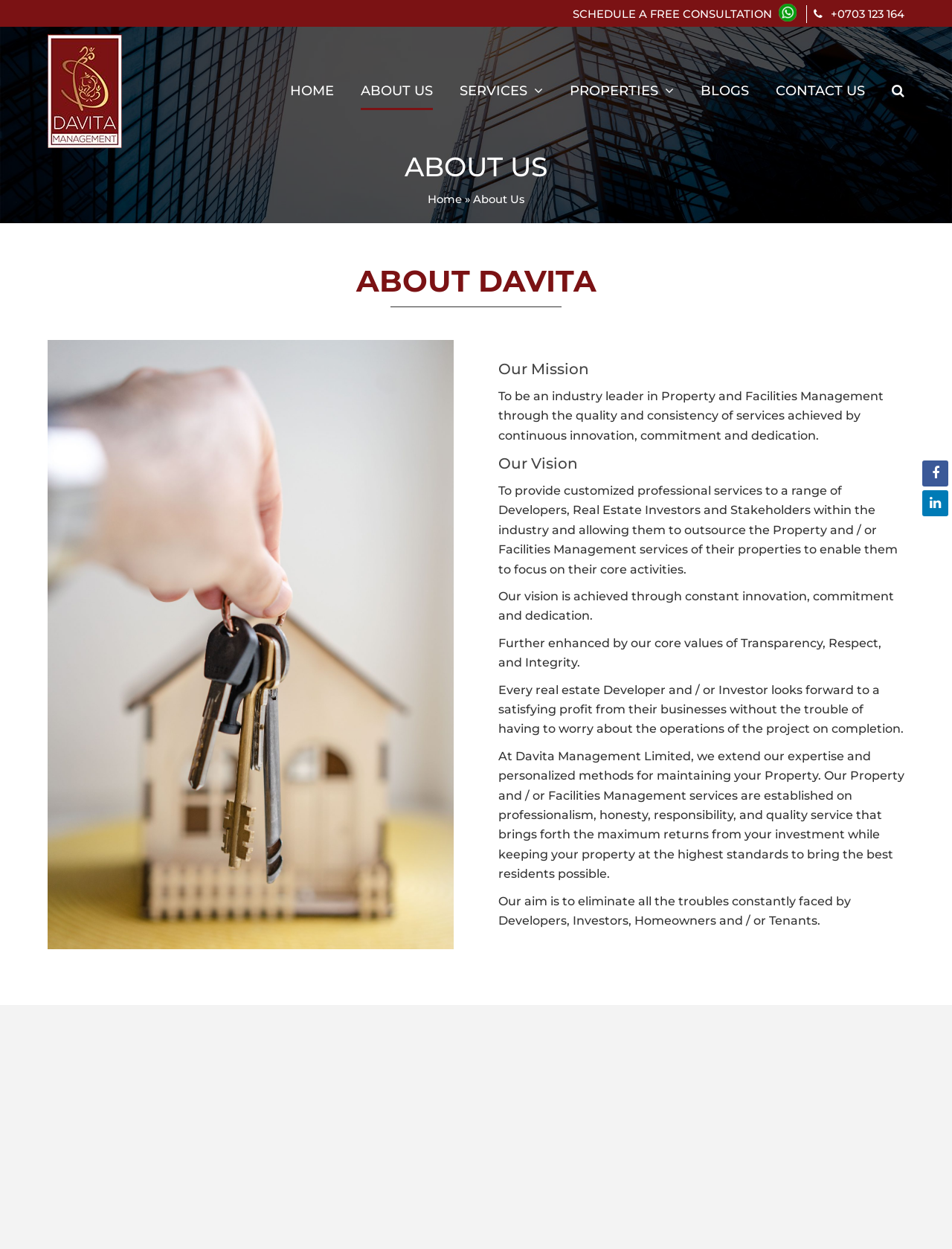Determine the bounding box for the described UI element: "Home".

[0.449, 0.154, 0.485, 0.165]